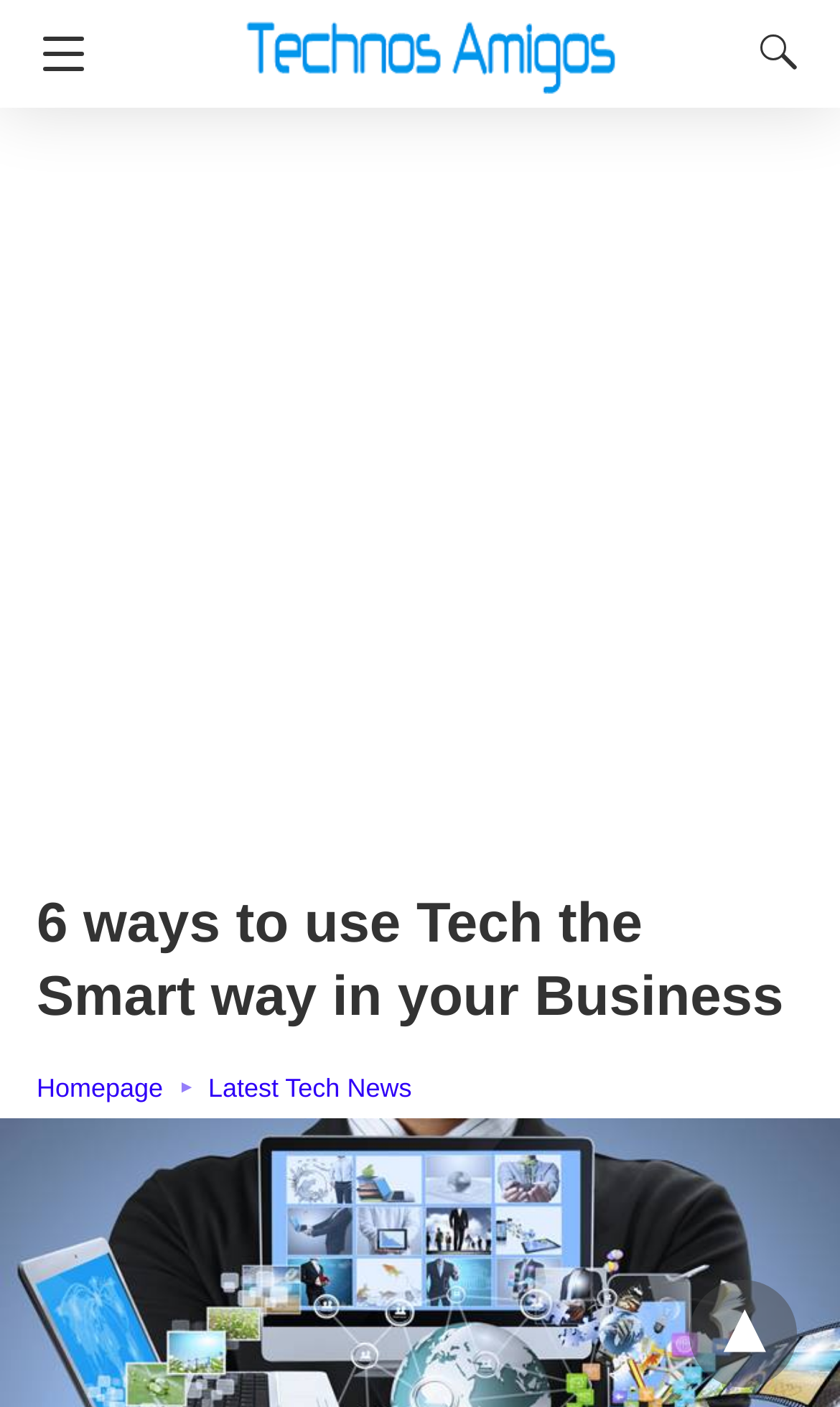What is the symbol on the bottom right corner? From the image, respond with a single word or brief phrase.

▾